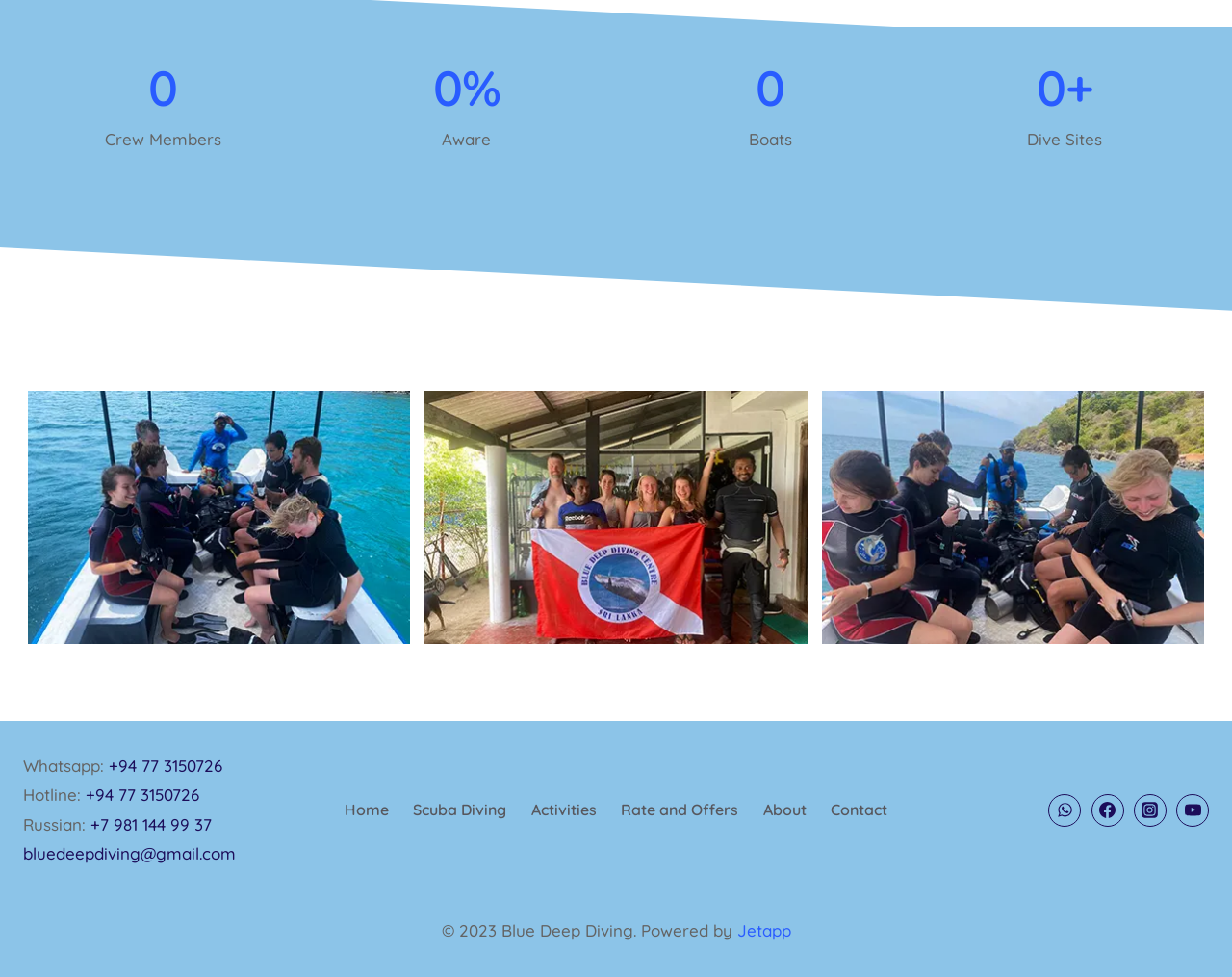Could you determine the bounding box coordinates of the clickable element to complete the instruction: "Contact us through WhatsApp"? Provide the coordinates as four float numbers between 0 and 1, i.e., [left, top, right, bottom].

[0.851, 0.813, 0.878, 0.846]